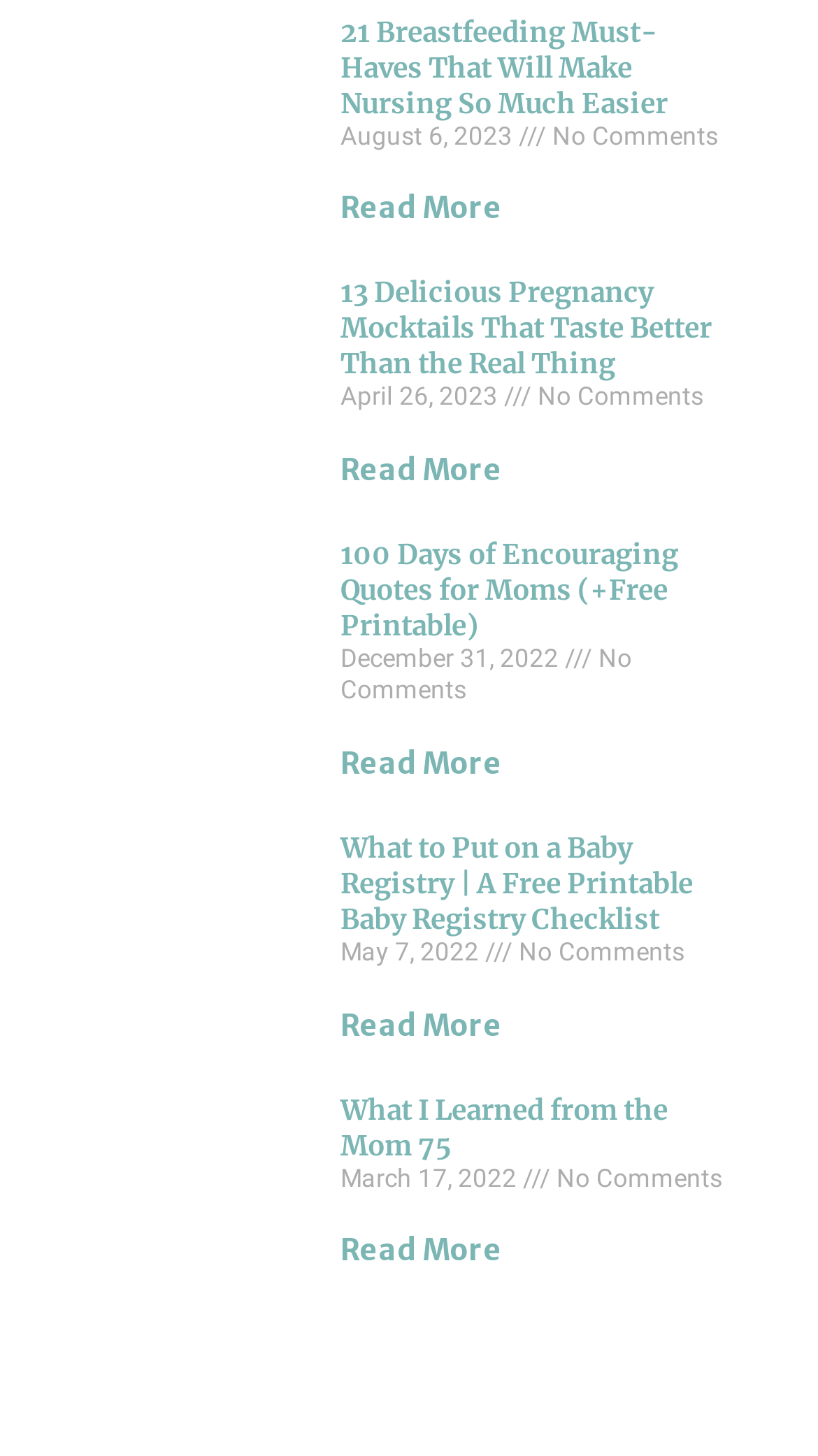Please identify the bounding box coordinates of the clickable area that will allow you to execute the instruction: "Read more about 21 Breastfeeding Must-Haves That Will Make Nursing So Much Easier".

[0.416, 0.13, 0.614, 0.156]